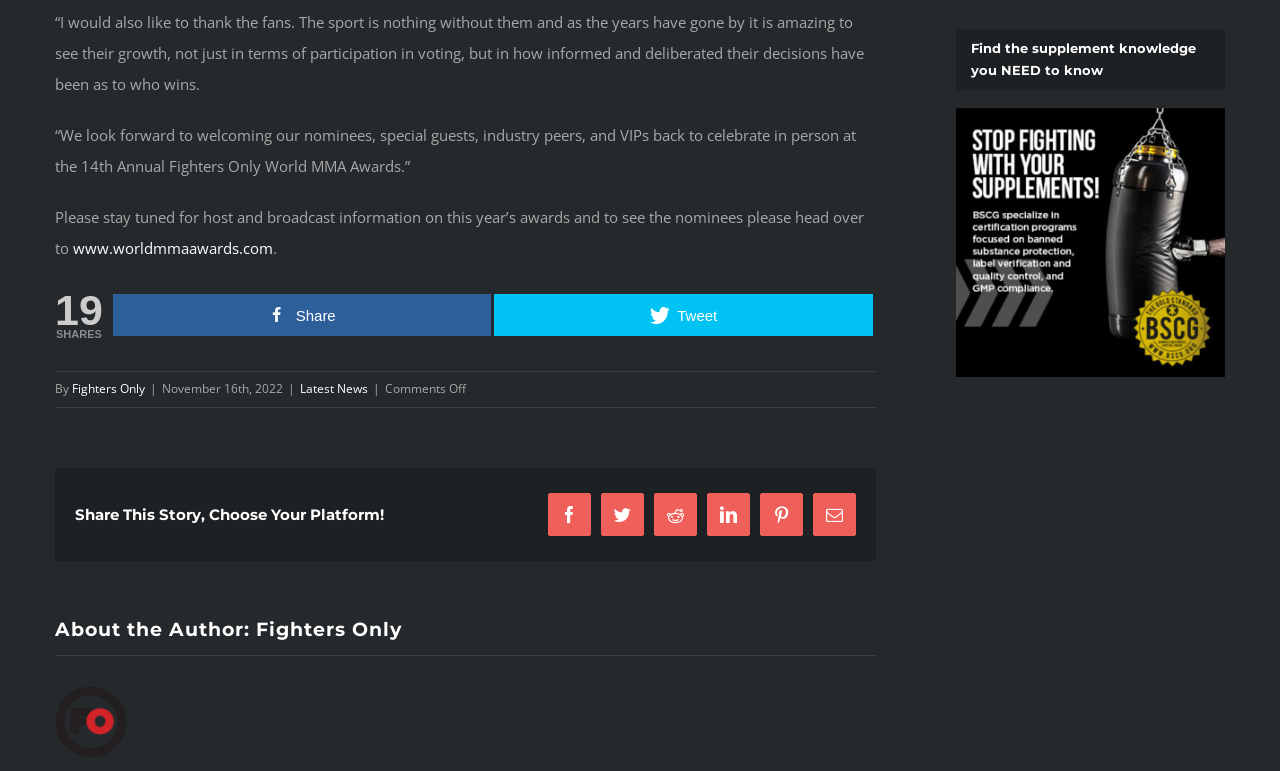Find the bounding box of the web element that fits this description: "Tweet".

[0.386, 0.382, 0.682, 0.436]